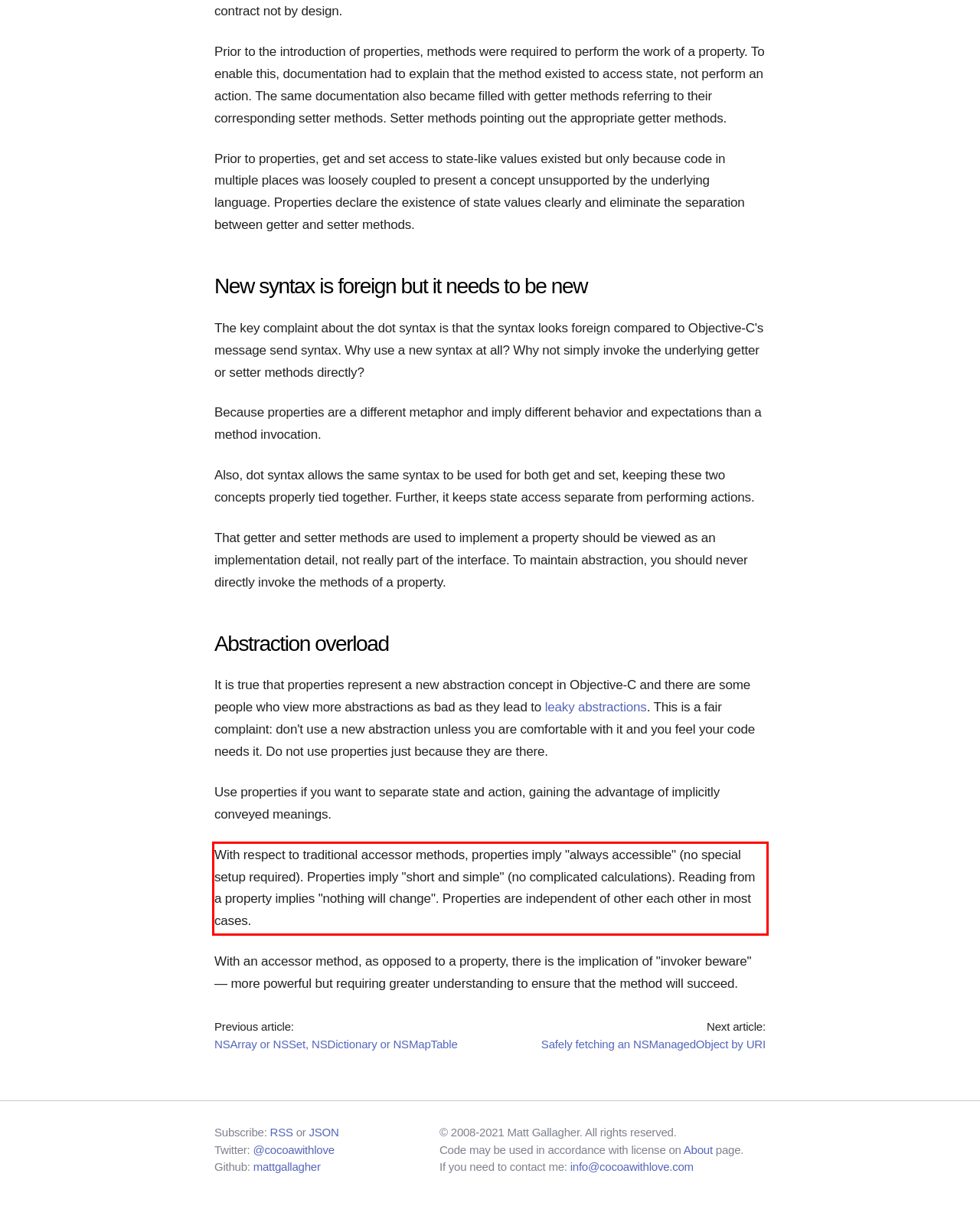Please identify the text within the red rectangular bounding box in the provided webpage screenshot.

With respect to traditional accessor methods, properties imply "always accessible" (no special setup required). Properties imply "short and simple" (no complicated calculations). Reading from a property implies "nothing will change". Properties are independent of other each other in most cases.